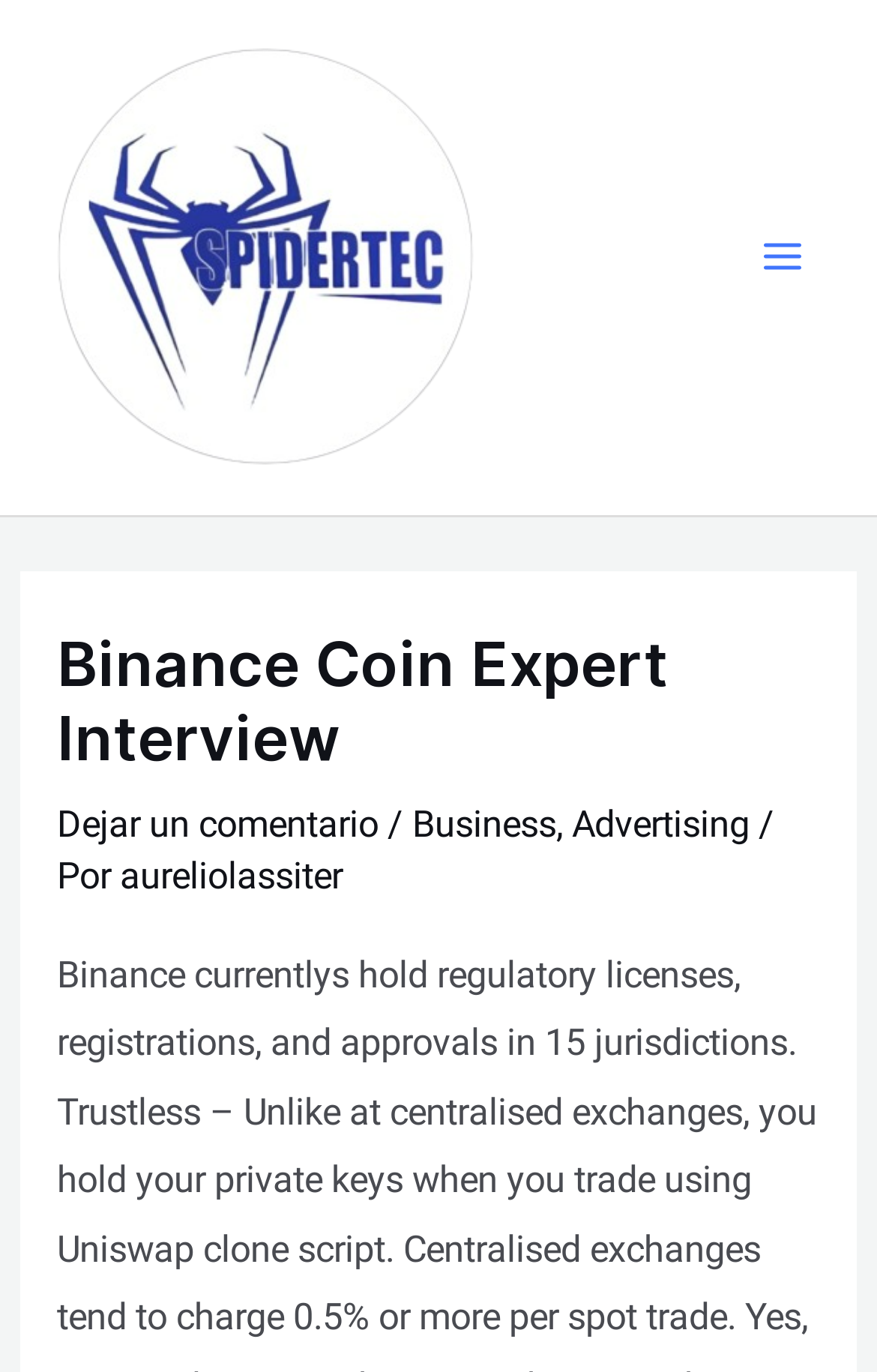Refer to the image and provide an in-depth answer to the question: 
Who is the author of the article?

The author of the article is mentioned at the bottom of the article title, with a link to their profile or other articles written by them.